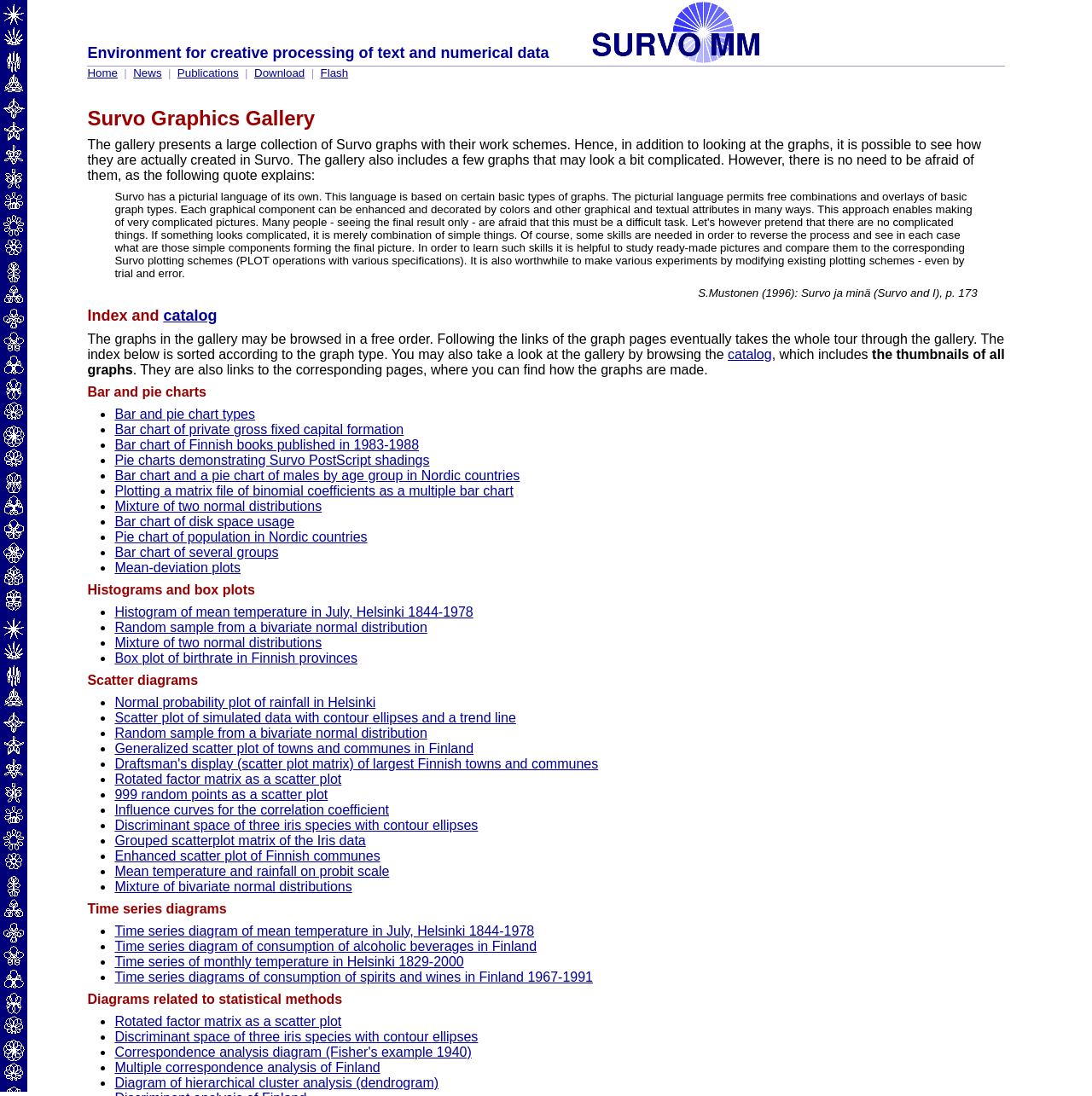Generate a thorough description of the webpage.

The webpage is an index page for Survo graphics, a platform for creative processing of text and numerical data. At the top, there is a layout table with two cells, one containing a heading that describes the platform, and the other containing a link to SURVO MM with an accompanying image.

Below the table, there is a navigation menu with links to Home, News, Publications, Download, and Flash, separated by vertical lines. 

The main content of the page is divided into sections, each with a heading. The first section is the Survo Graphics Gallery, which presents a large collection of Survo graphs with their work schemes. This section includes a quote from S.Mustonen (1996) and a brief description of the gallery.

The next section is Index and catalog, which provides an index of the graphs in the gallery, sorted by graph type. There are links to the catalog and a description of how to browse the gallery.

The following sections are categorized by graph type, including Bar and pie charts, Histograms and box plots, and Scatter diagrams. Each section contains a list of links to specific graph examples, with bullet points and brief descriptions.

Throughout the page, the layout is organized and easy to follow, with clear headings and concise text. The use of bullet points and brief descriptions makes it easy to scan and navigate the content.